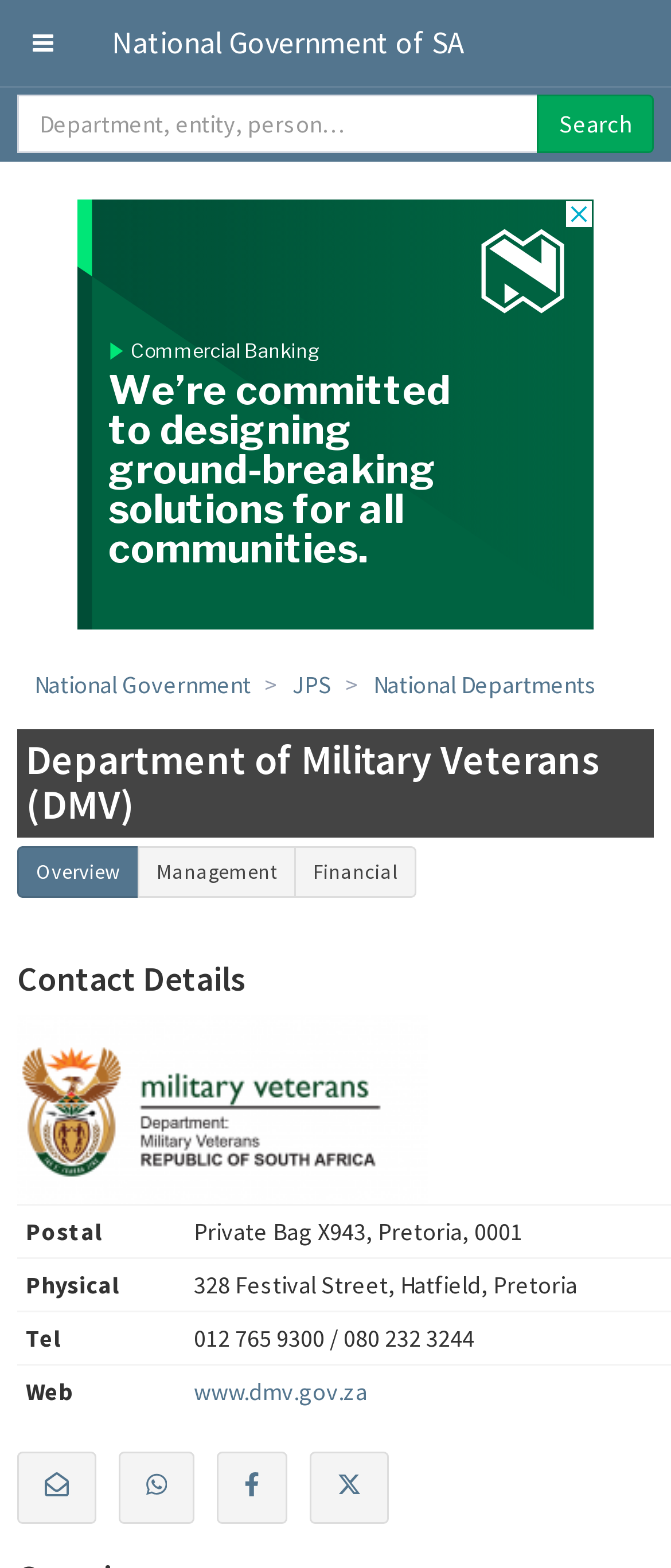Given the element description: "svg{fill:#53758e}", predict the bounding box coordinates of this UI element. The coordinates must be four float numbers between 0 and 1, given as [left, top, right, bottom].

[0.503, 0.939, 0.538, 0.958]